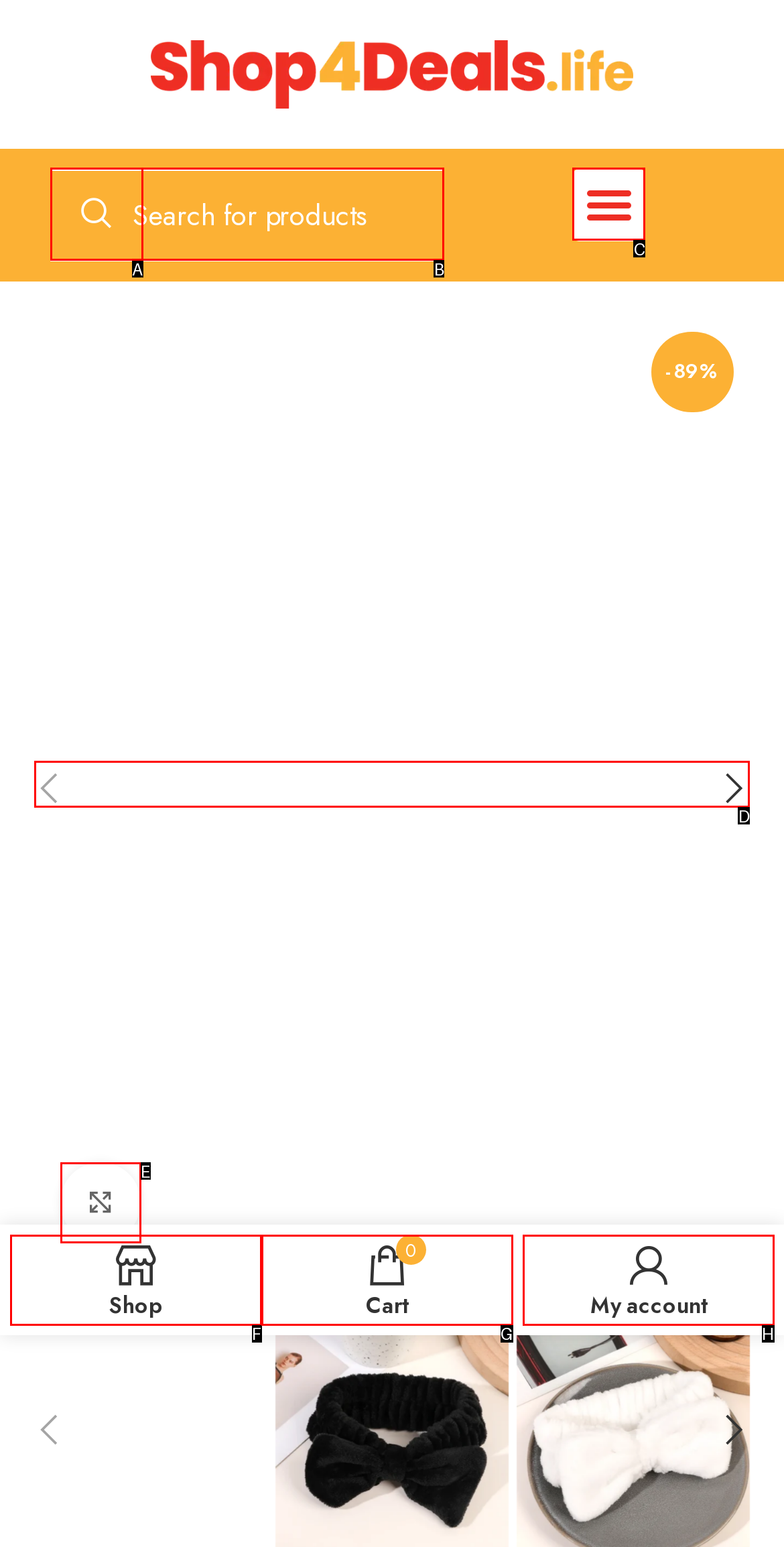Tell me which one HTML element I should click to complete the following task: View product details Answer with the option's letter from the given choices directly.

D